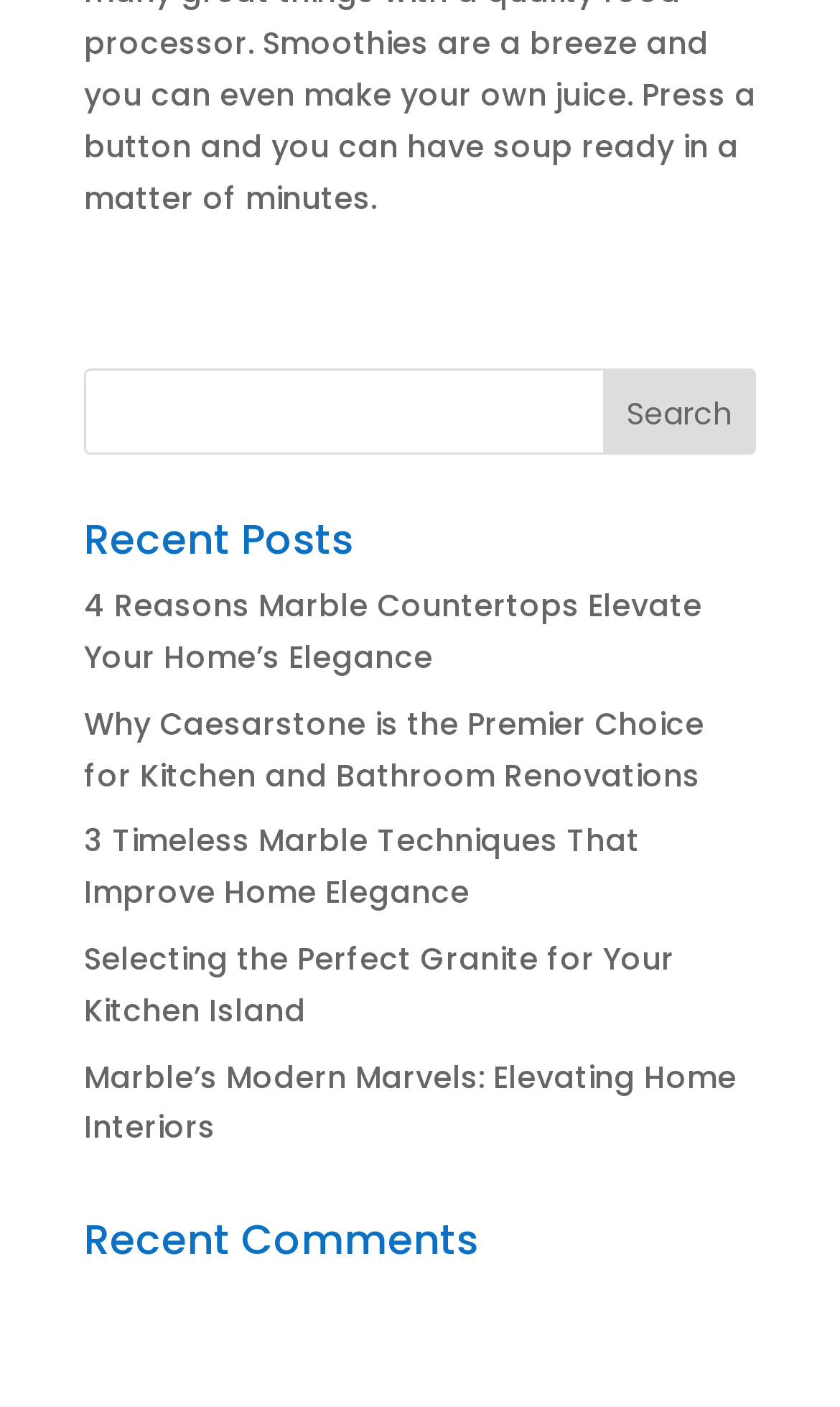How many headings are on the page?
Respond to the question with a single word or phrase according to the image.

2